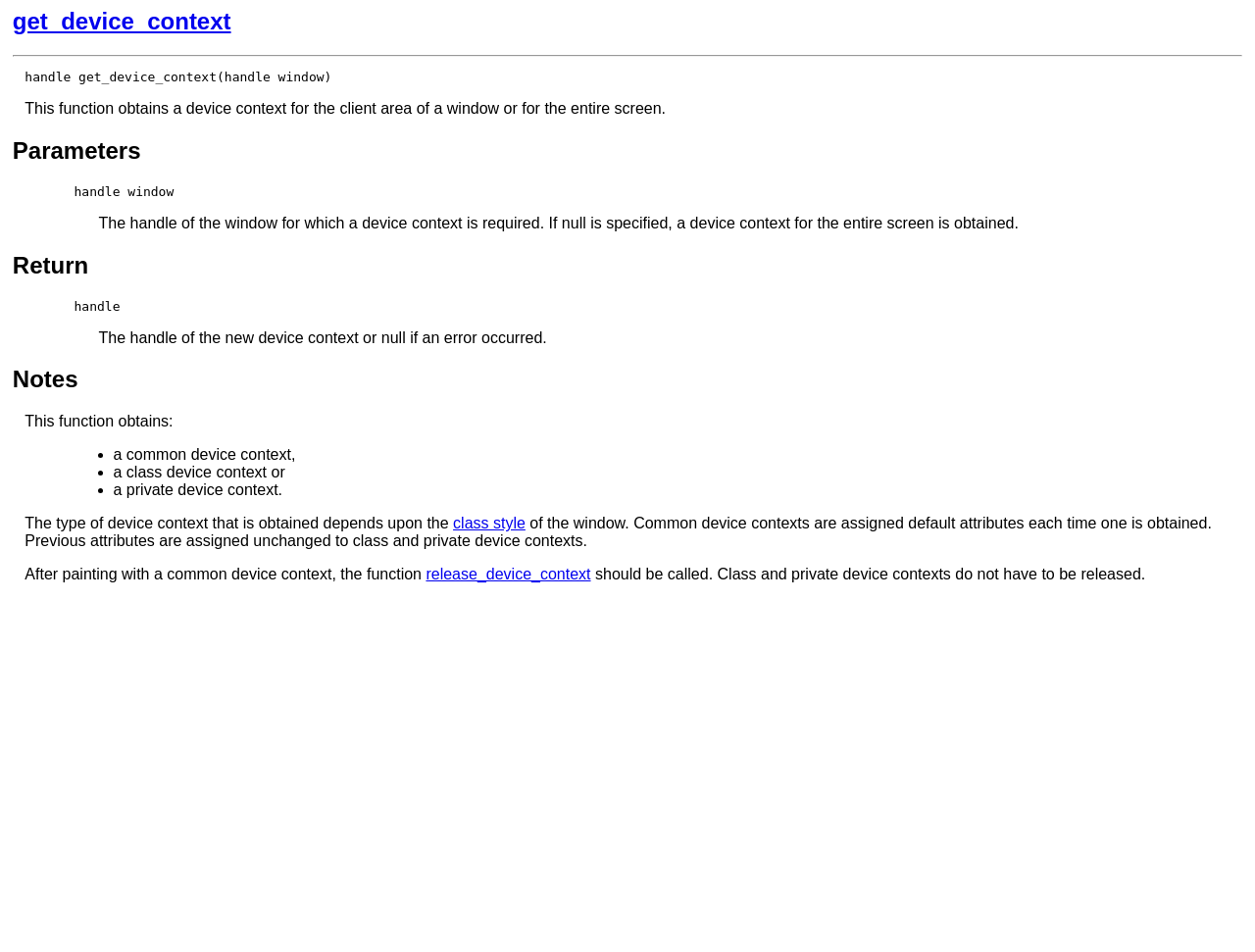Identify the bounding box of the UI element described as follows: "get_device_context". Provide the coordinates as four float numbers in the range of 0 to 1 [left, top, right, bottom].

[0.01, 0.008, 0.184, 0.036]